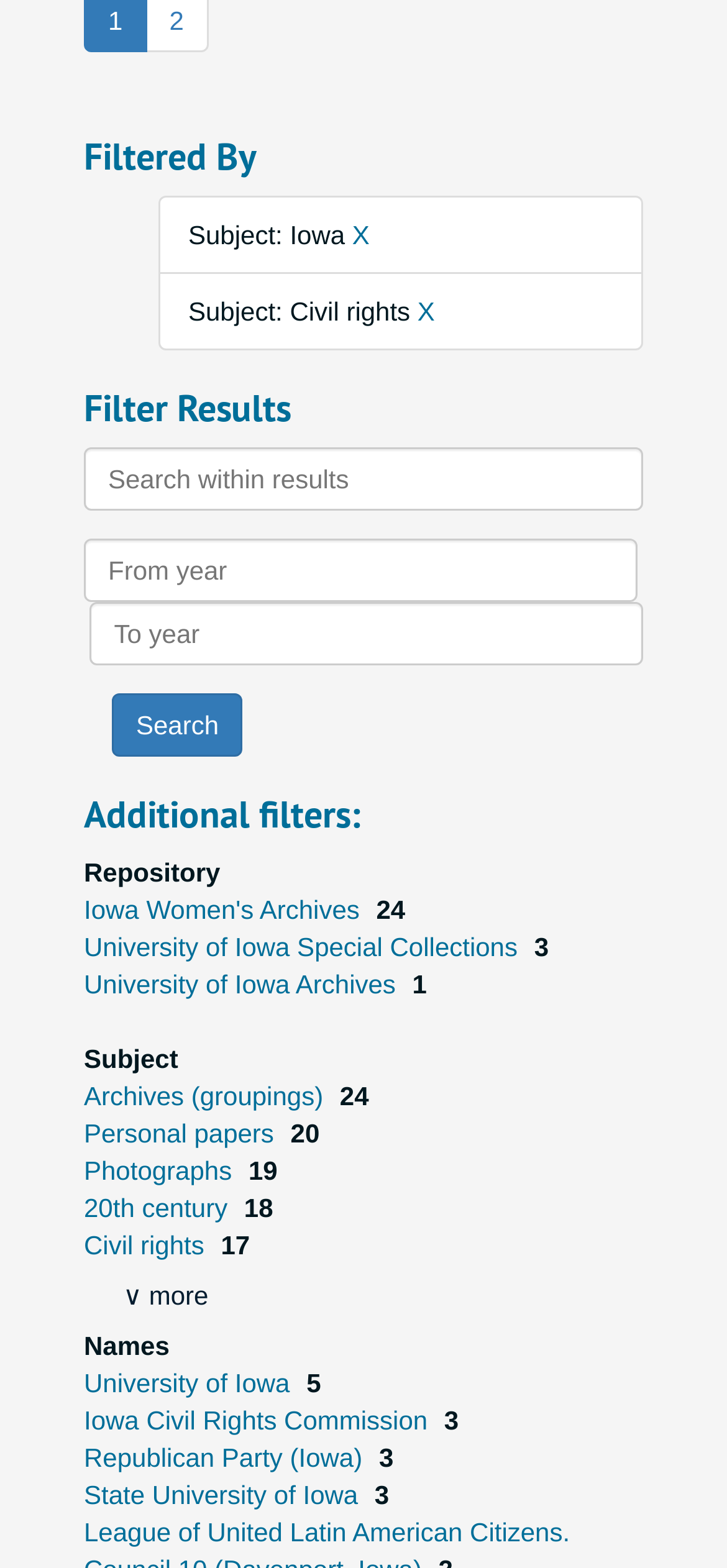How many results are shown for 'Civil rights'?
Provide a concise answer using a single word or phrase based on the image.

17